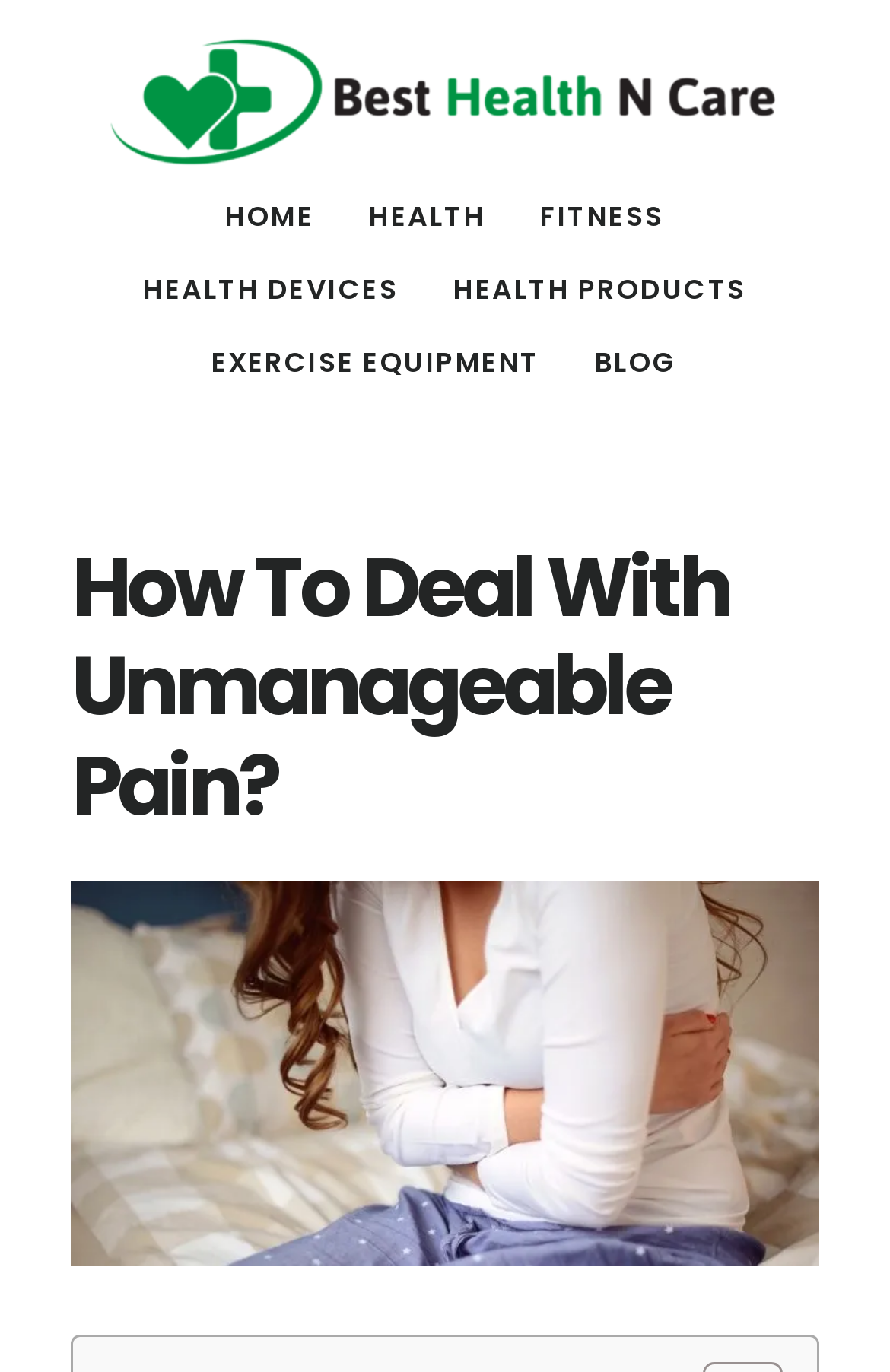Provide the bounding box coordinates of the HTML element this sentence describes: "name="image37"". The bounding box coordinates consist of four float numbers between 0 and 1, i.e., [left, top, right, bottom].

None